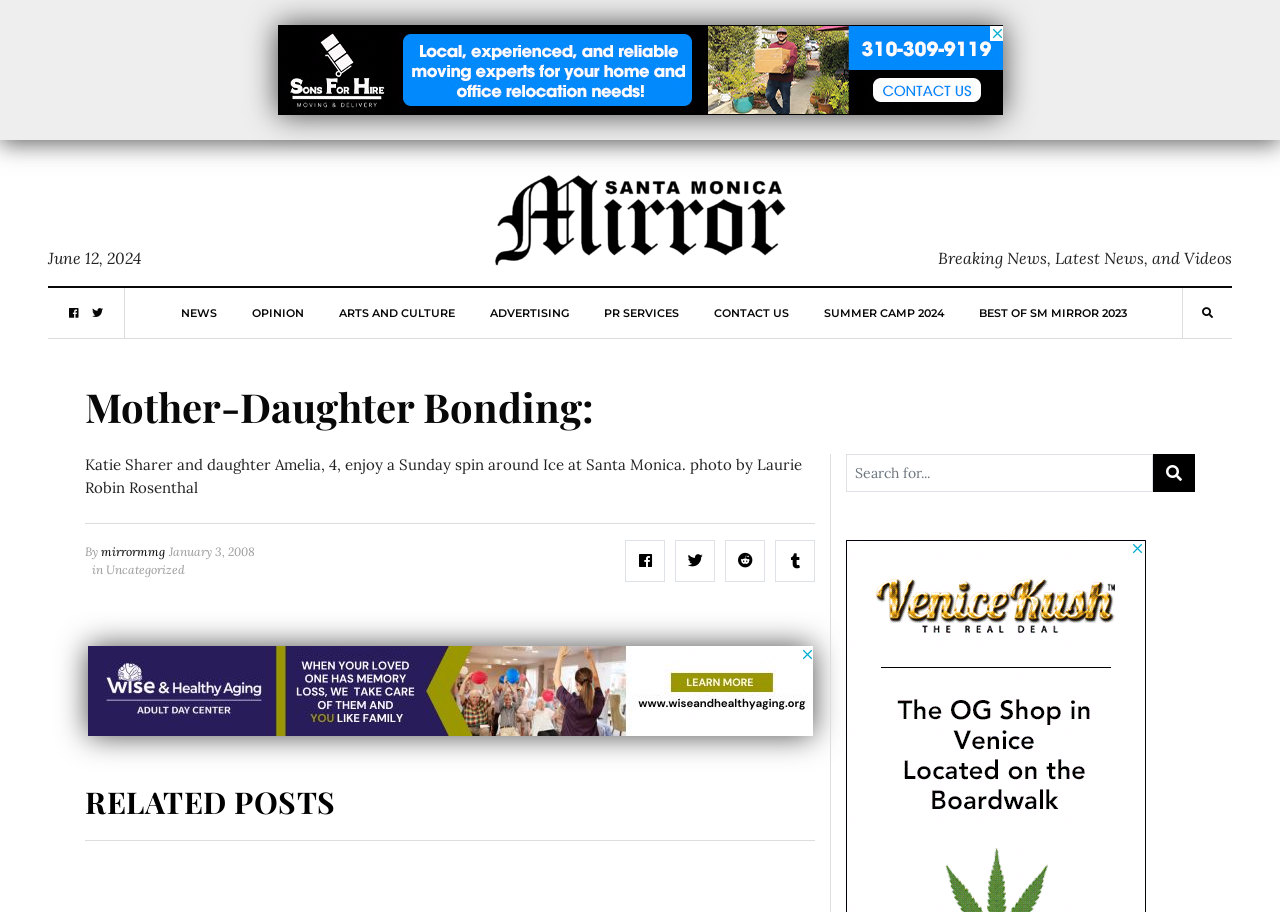Using the format (top-left x, top-left y, bottom-right x, bottom-right y), and given the element description, identify the bounding box coordinates within the screenshot: Best of SM Mirror 2023

[0.764, 0.316, 0.88, 0.371]